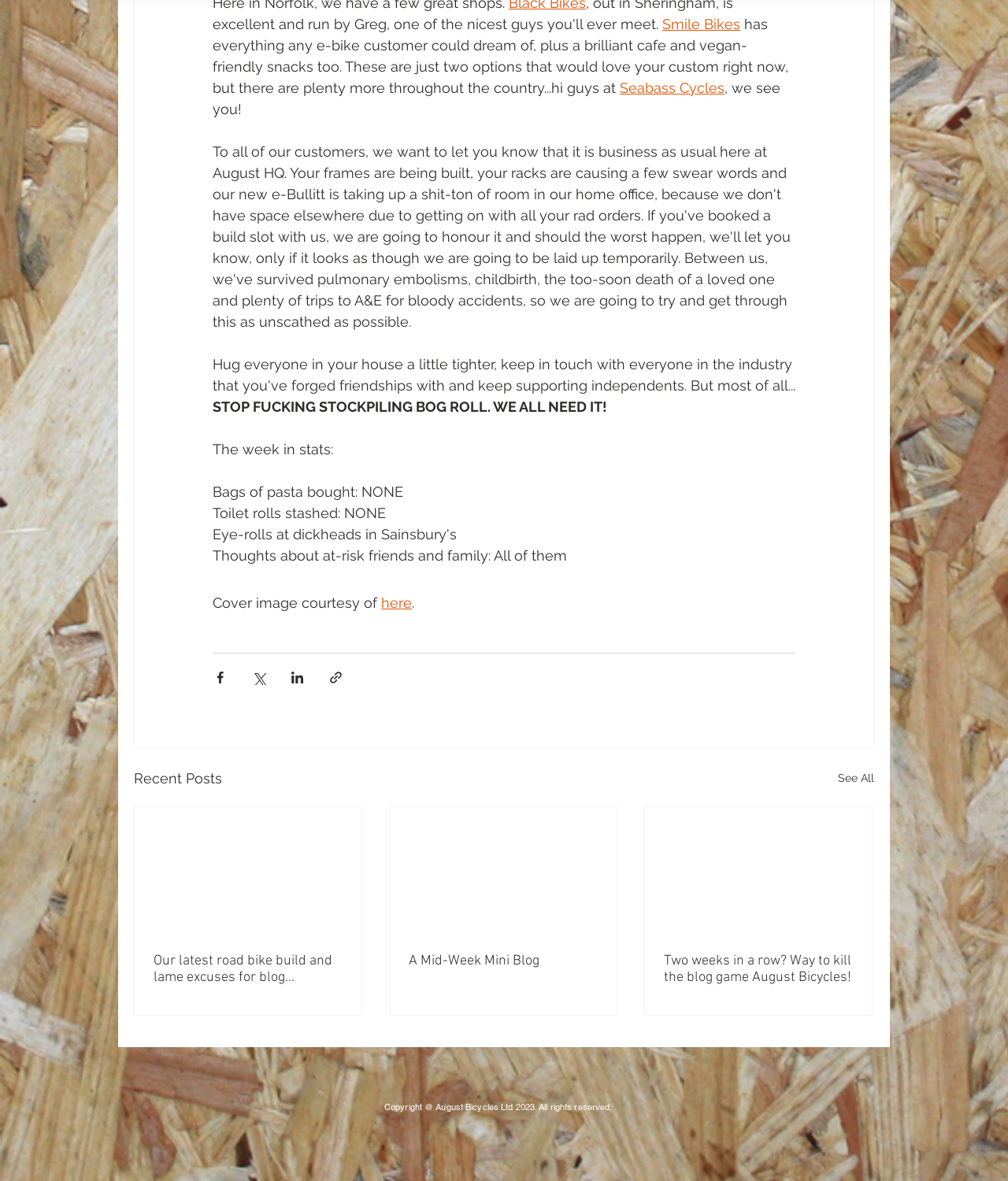Can you find the bounding box coordinates of the area I should click to execute the following instruction: "Click on Smile Bikes"?

[0.657, 0.014, 0.734, 0.028]